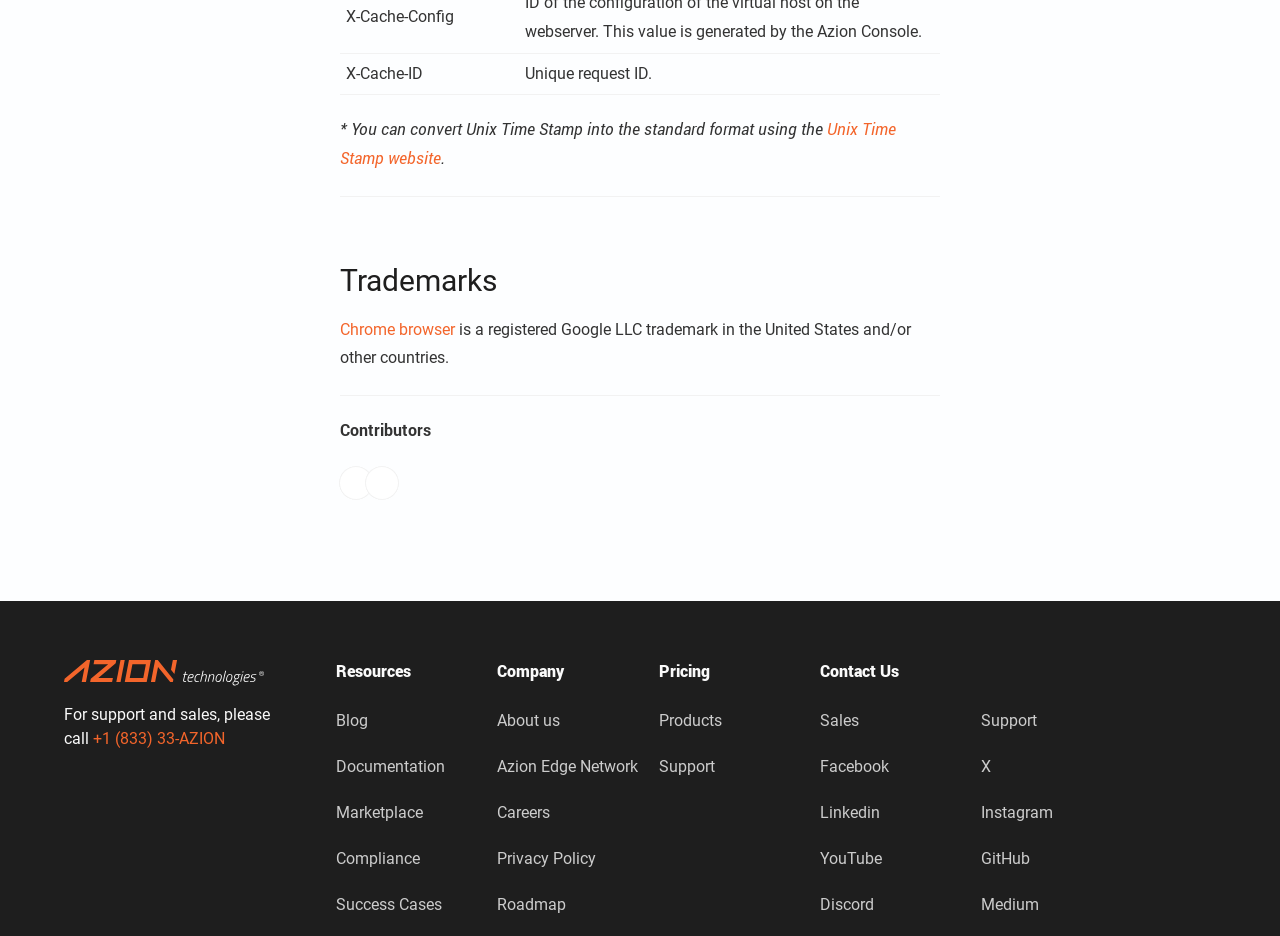Can you find the bounding box coordinates for the element to click on to achieve the instruction: "Call the support and sales number"?

[0.073, 0.776, 0.176, 0.802]